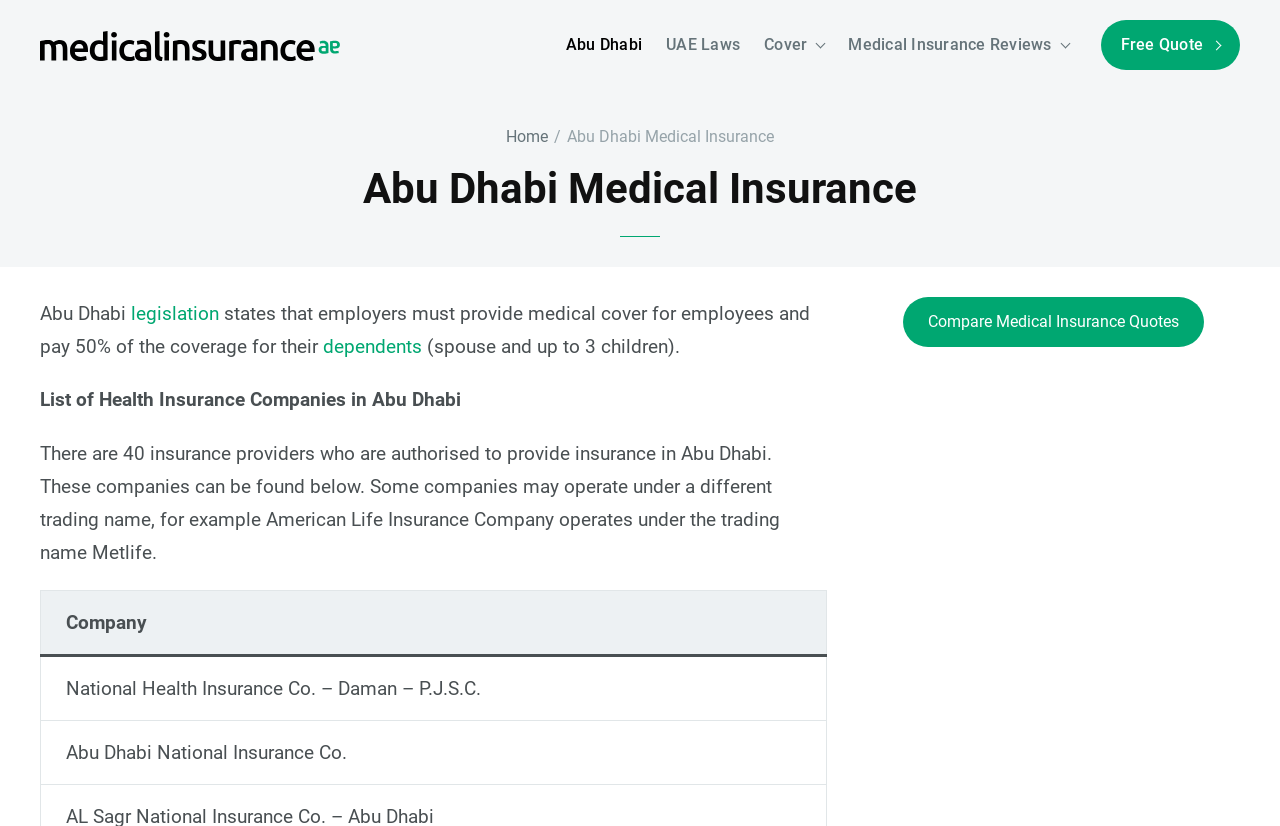Offer a detailed explanation of the webpage layout and contents.

The webpage is about getting a medical insurance quote in Abu Dhabi. At the top, there is a navigation menu with links to "Home", "Abu Dhabi Medical Insurance", and a separator. Below the navigation menu, there is a heading that reads "Abu Dhabi Medical Insurance". 

On the top-left side, there is a link to "Compare Health & Medical Insurance Policies in UAE" accompanied by an image. On the top-right side, there are four links: "Abu Dhabi", "UAE Laws", "Cover", and "Medical Insurance Reviews". 

Further down, there is a section that explains the legislation regarding medical insurance in Abu Dhabi, stating that employers must provide medical cover for employees and pay 50% of the coverage for their dependents. 

Below this section, there is a list of health insurance companies in Abu Dhabi, with a brief description. The list is presented in a table format, with column headers and rows containing the names of insurance companies, such as National Health Insurance Co. and Abu Dhabi National Insurance Co. 

On the right side of the page, there is a call-to-action link to "Get a Free Quote". Additionally, there is a link to "Compare Medical Insurance Quotes" at the bottom of the page.